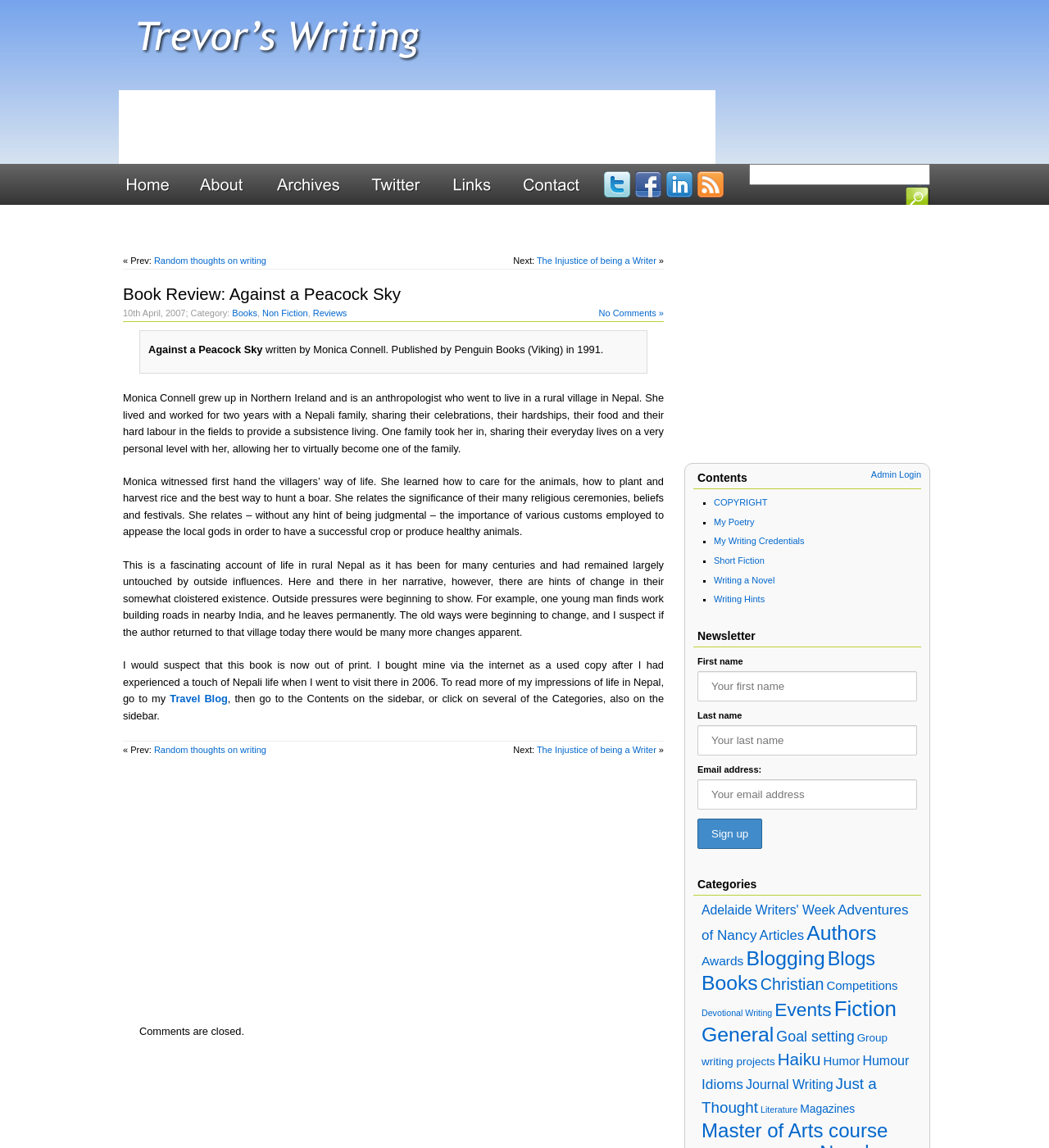What is the purpose of the textbox at the bottom of the page?
Based on the content of the image, thoroughly explain and answer the question.

I determined the answer by looking at the text 'Newsletter' and the input fields 'First name', 'Last name', and 'Email address' which suggests that the purpose of the textbox is to subscribe to a newsletter.